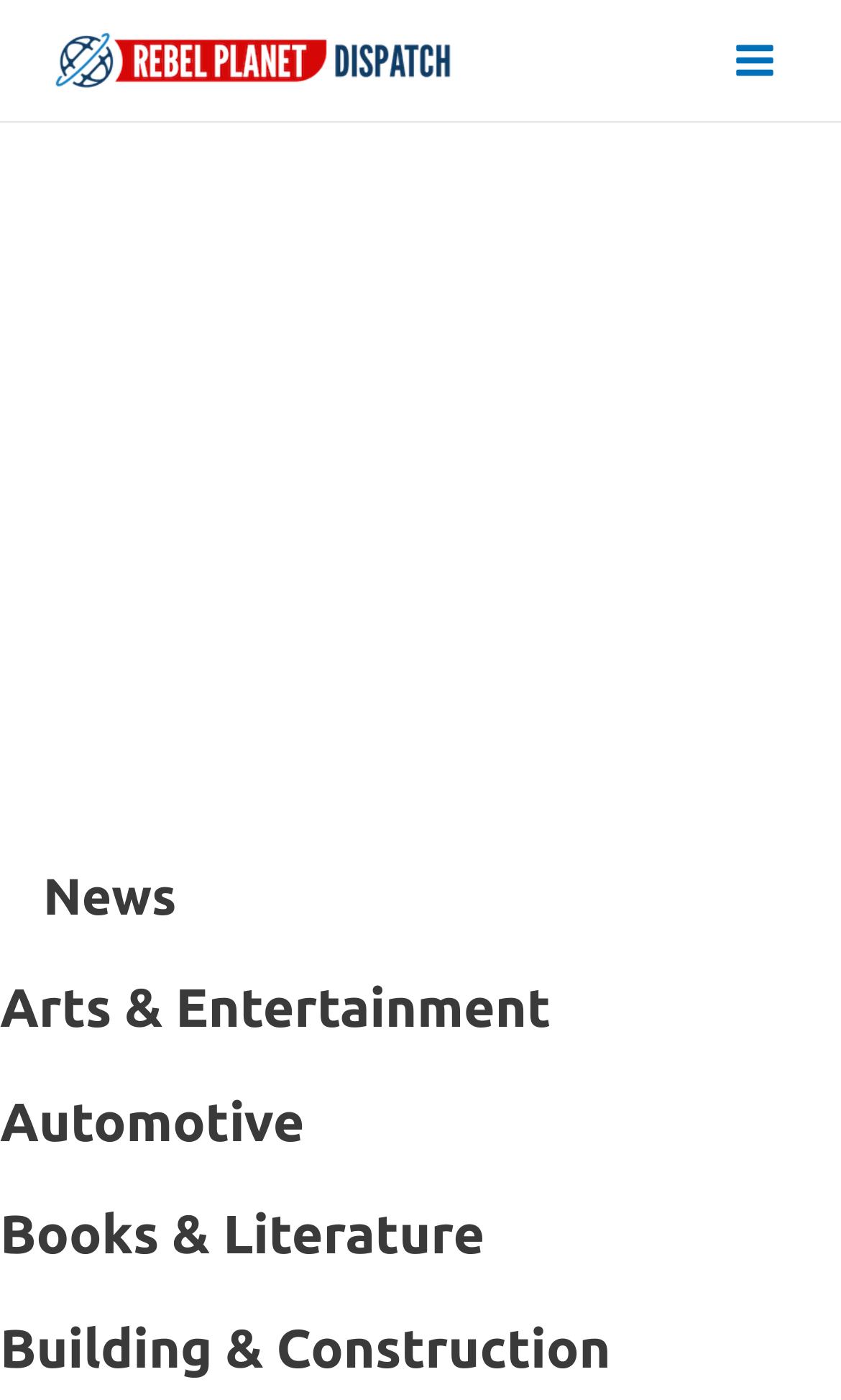Is the main menu expanded by default?
From the details in the image, provide a complete and detailed answer to the question.

The button at the top right corner of the webpage is labeled 'Main Menu' and has a property 'expanded' set to 'False', which indicates that the main menu is not expanded by default.